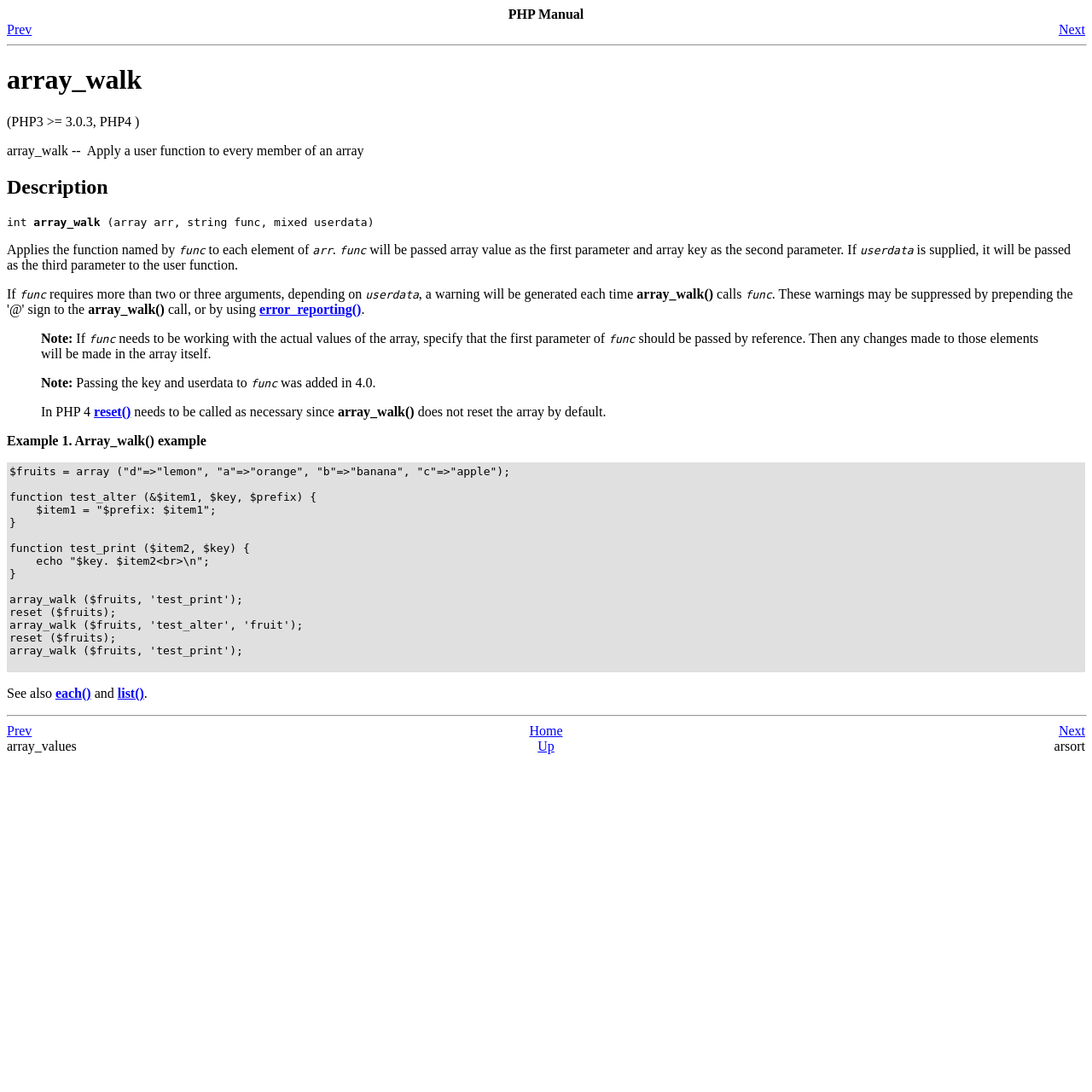Analyze the image and give a detailed response to the question:
What is the return type of the array_walk function?

According to the webpage, the array_walk function returns an integer value. This is indicated by the 'int' keyword in the function signature.